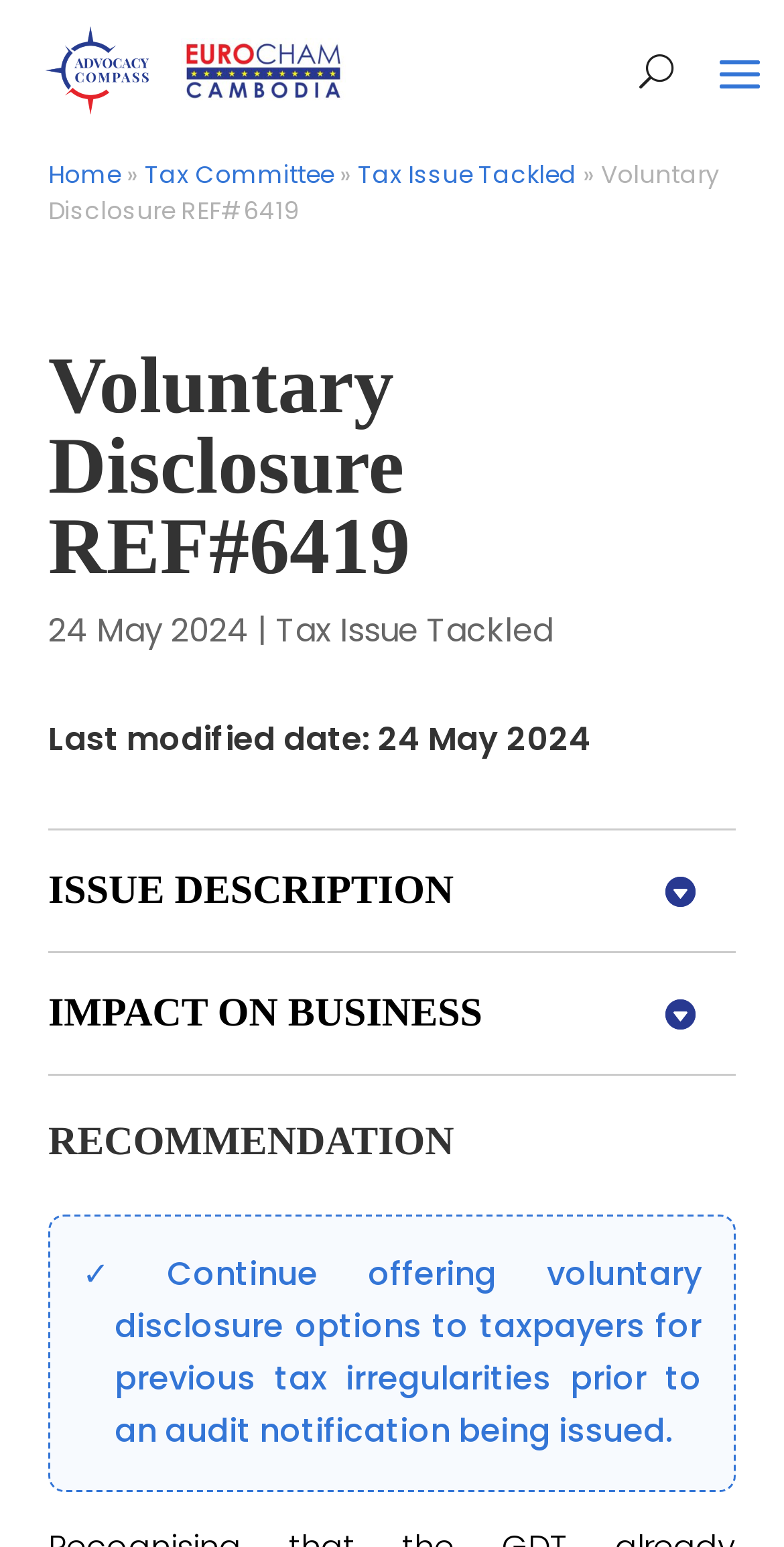Identify the bounding box of the HTML element described here: "Tax Issue Tackled". Provide the coordinates as four float numbers between 0 and 1: [left, top, right, bottom].

[0.456, 0.102, 0.736, 0.124]